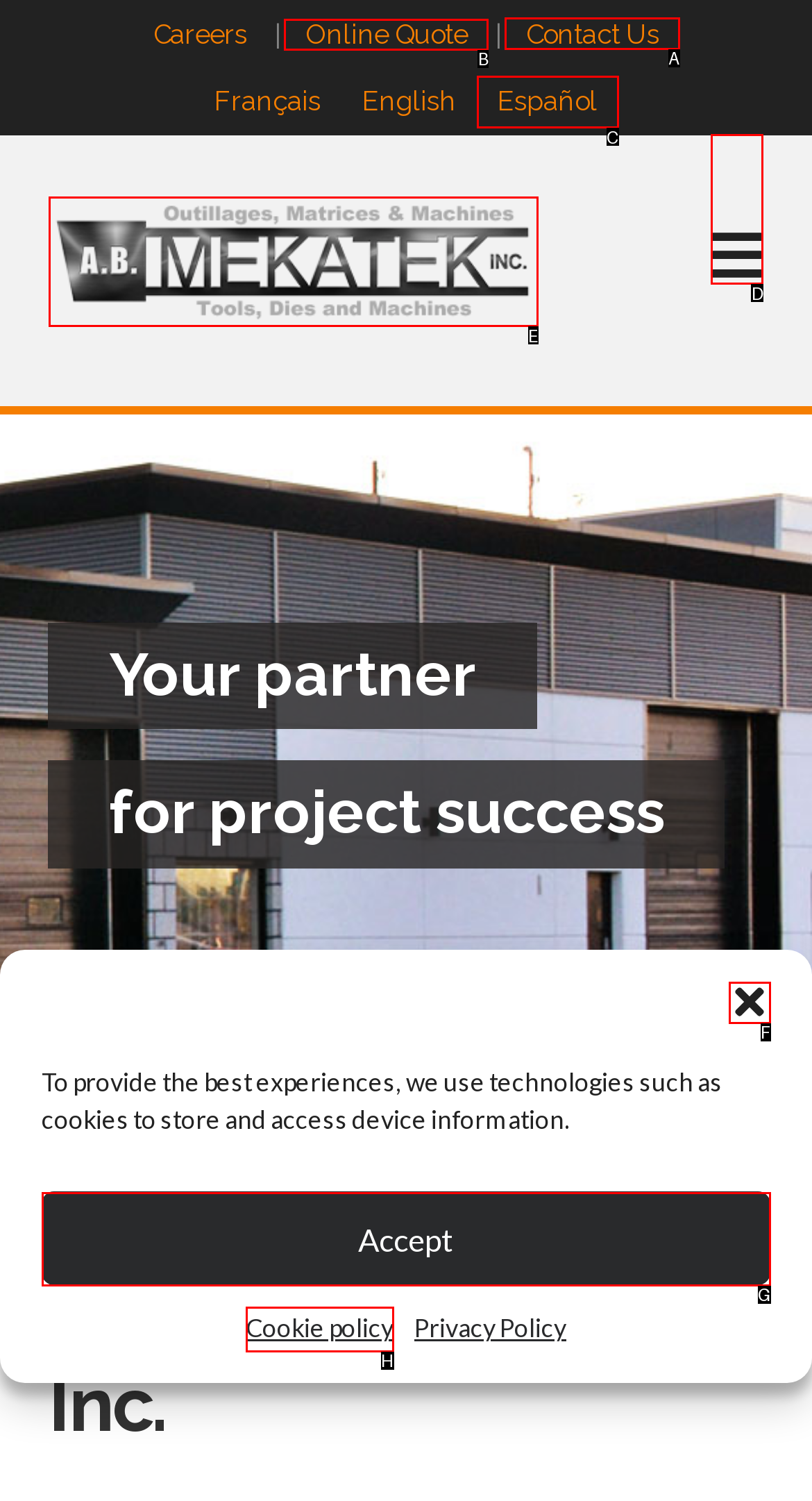Which HTML element should be clicked to complete the task: Go to Contact Us? Answer with the letter of the corresponding option.

A